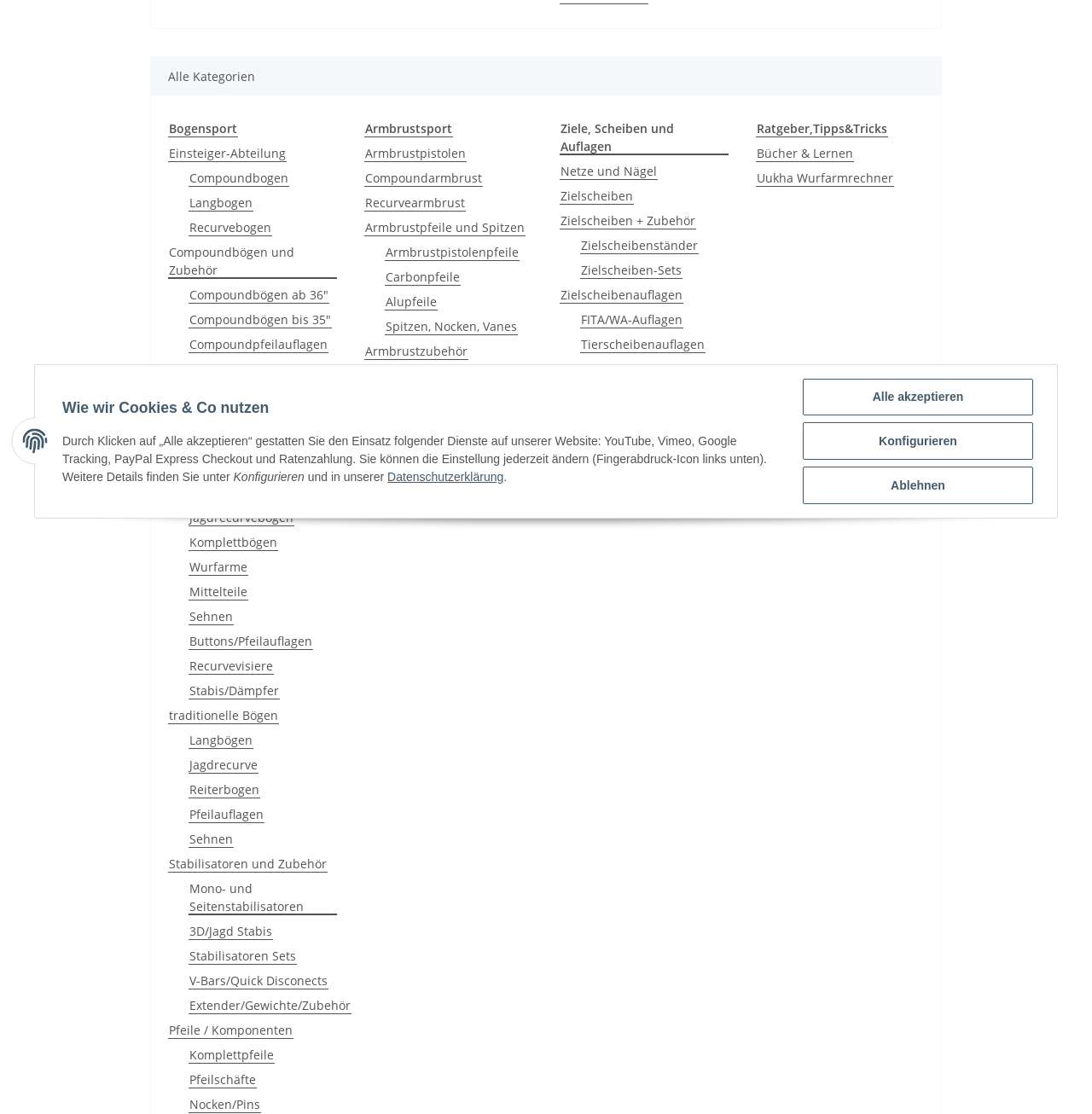Locate the bounding box of the UI element defined by this description: "traditionelle Bögen". The coordinates should be given as four float numbers between 0 and 1, formatted as [left, top, right, bottom].

[0.154, 0.634, 0.255, 0.65]